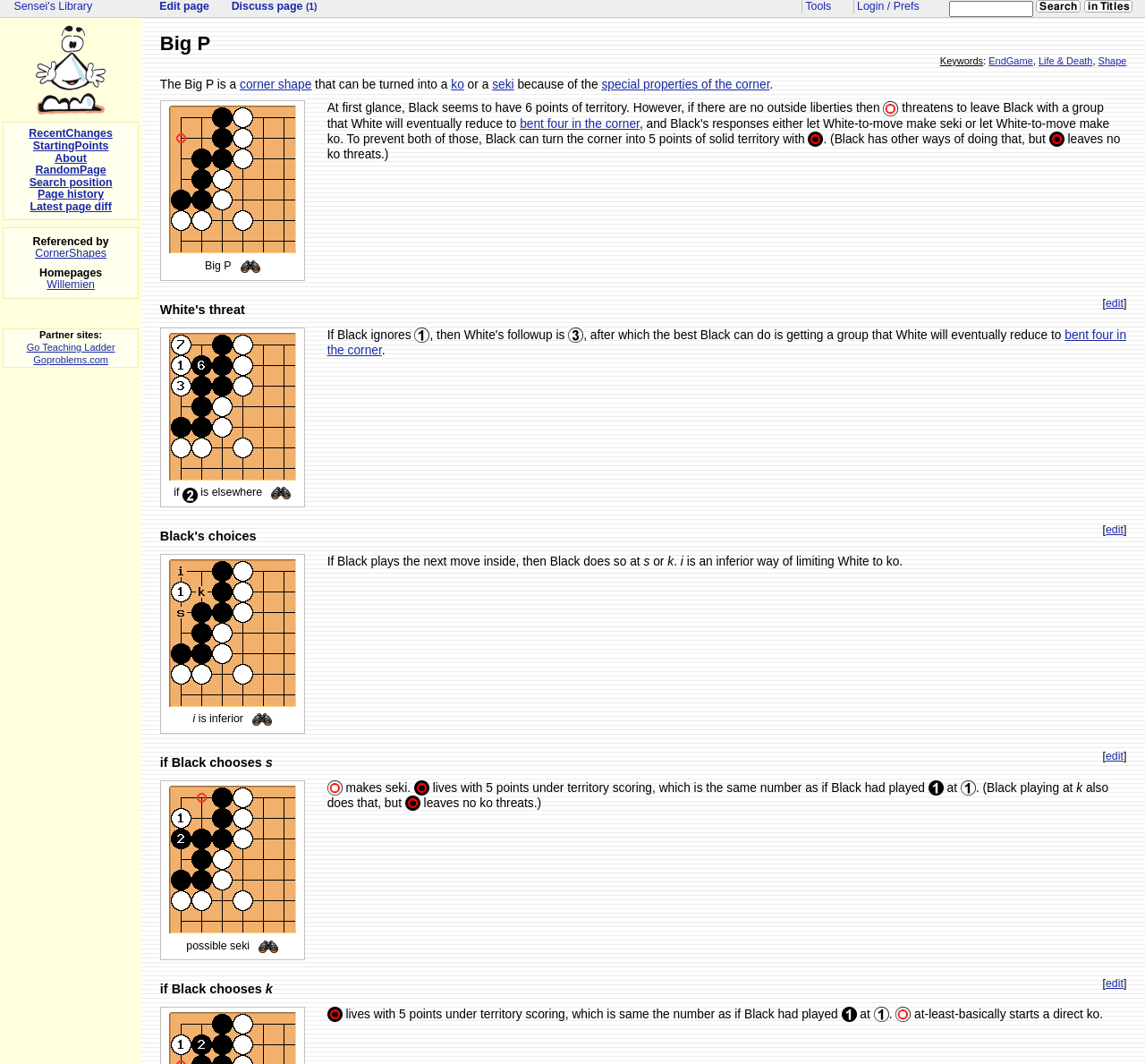What is the result of Black playing at s?
Based on the image, answer the question in a detailed manner.

According to the webpage, if Black plays at s, it can lead to a possible seki, which is a specific type of situation in Go where both players have the same number of liberties.